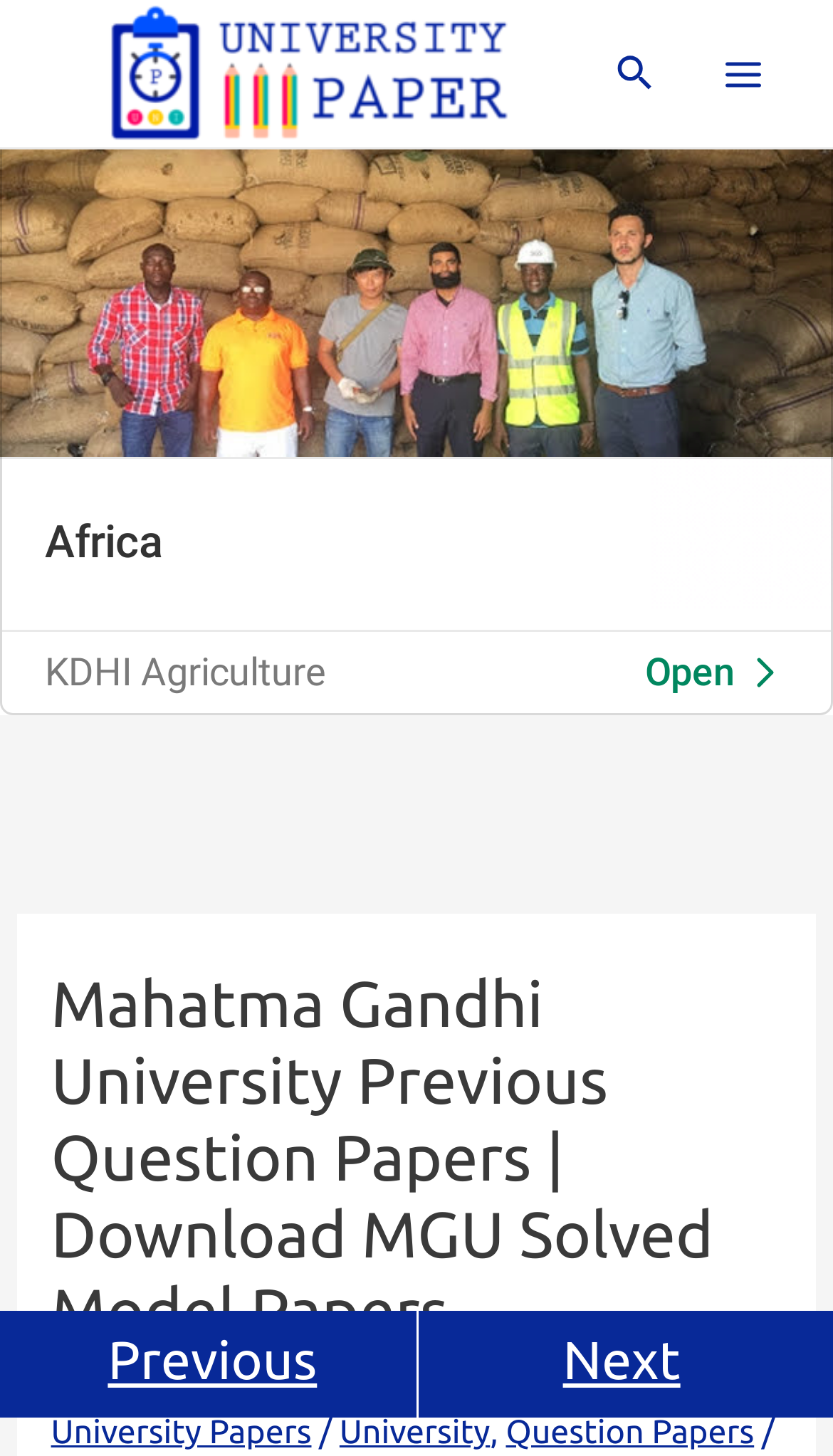Carefully observe the image and respond to the question with a detailed answer:
What is the location of the university?

The location of the university can be found in the breadcrumbs navigation, which mentions 'Mahatma Gandhi University' followed by 'Telangana'.